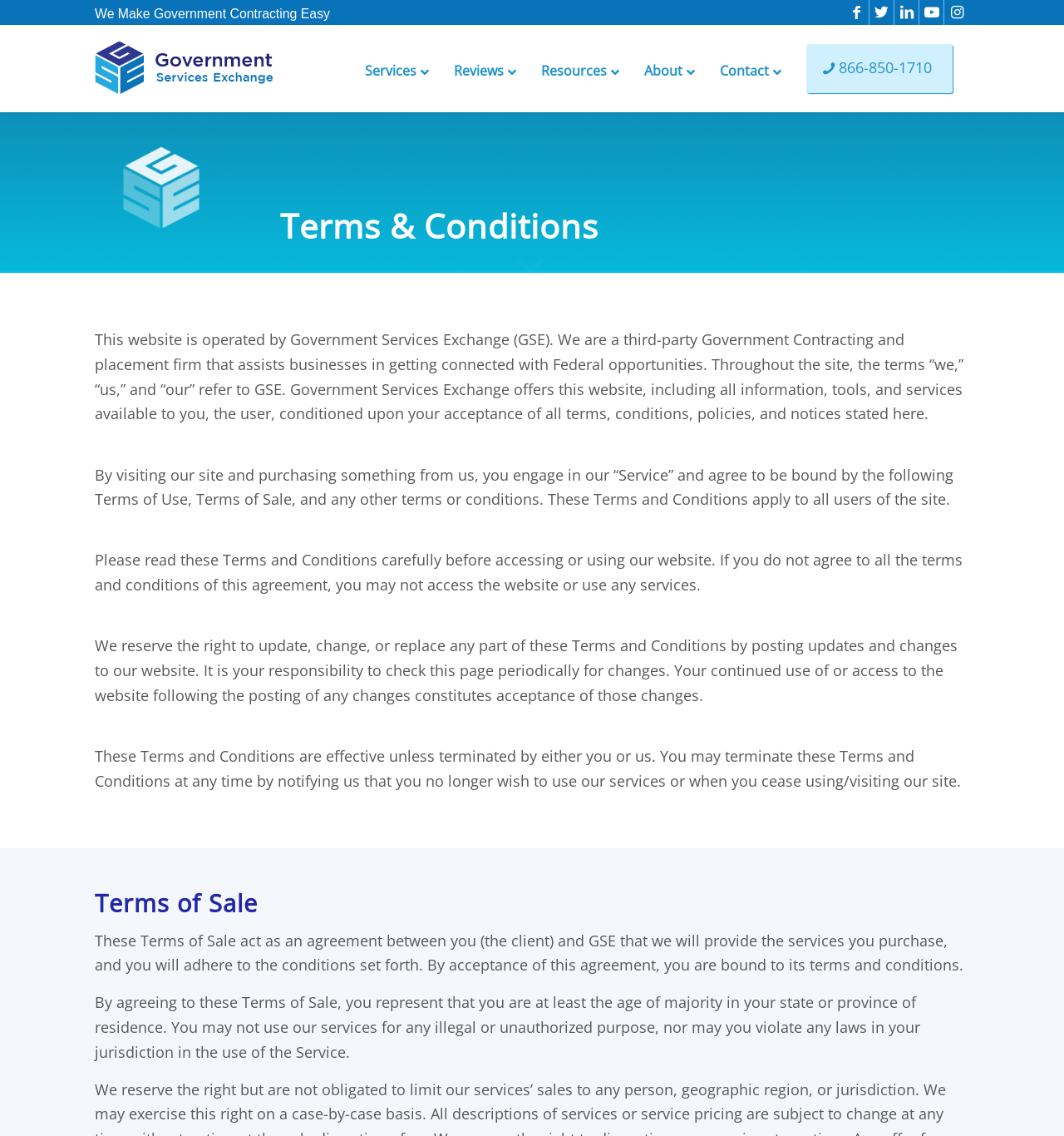Provide the bounding box coordinates of the section that needs to be clicked to accomplish the following instruction: "Click on Facebook link."

[0.794, 0.0, 0.816, 0.022]